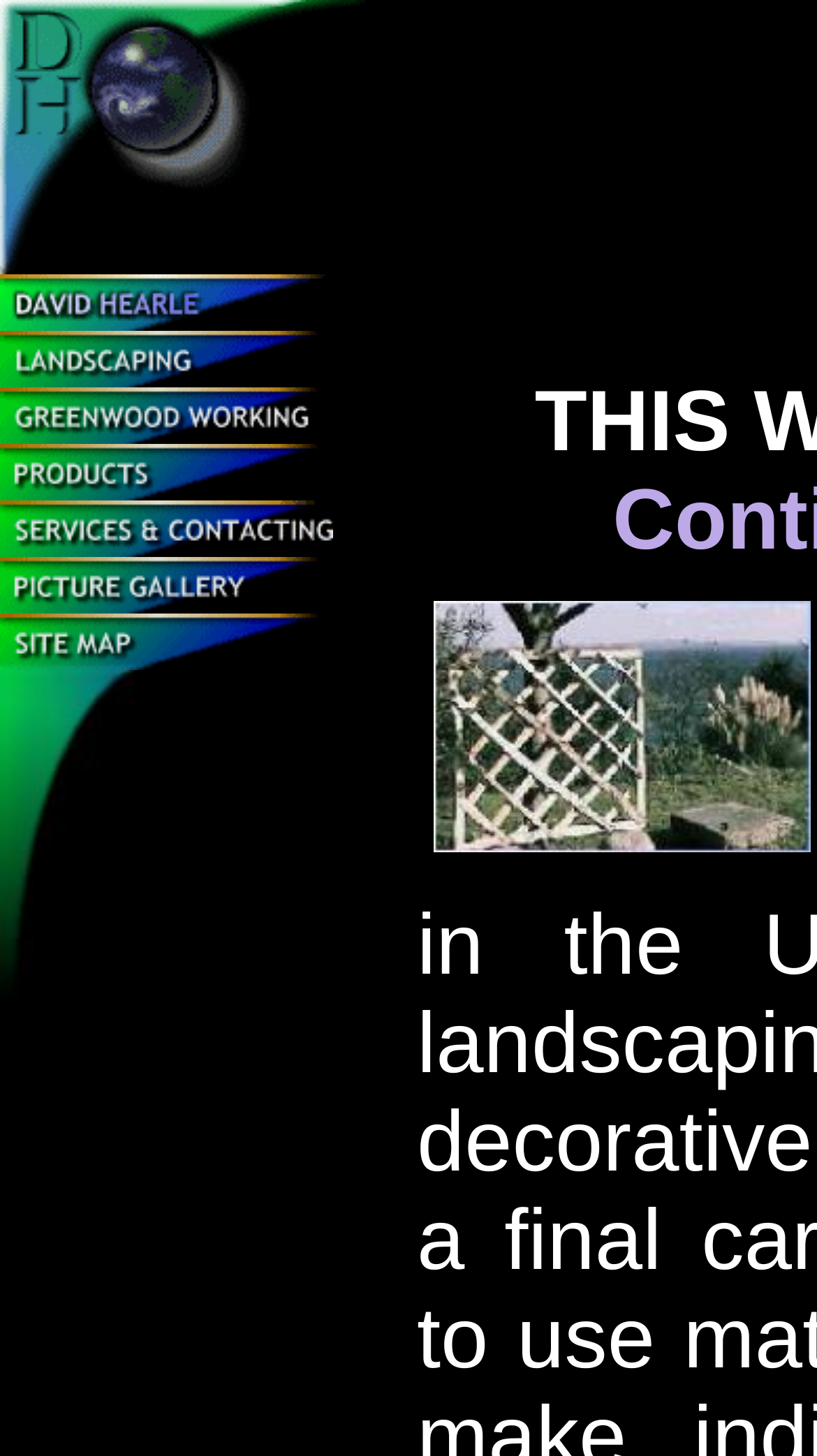Identify and provide the bounding box coordinates of the UI element described: "alt="Products" name="but04"". The coordinates should be formatted as [left, top, right, bottom], with each number being a float between 0 and 1.

[0.0, 0.325, 0.408, 0.349]